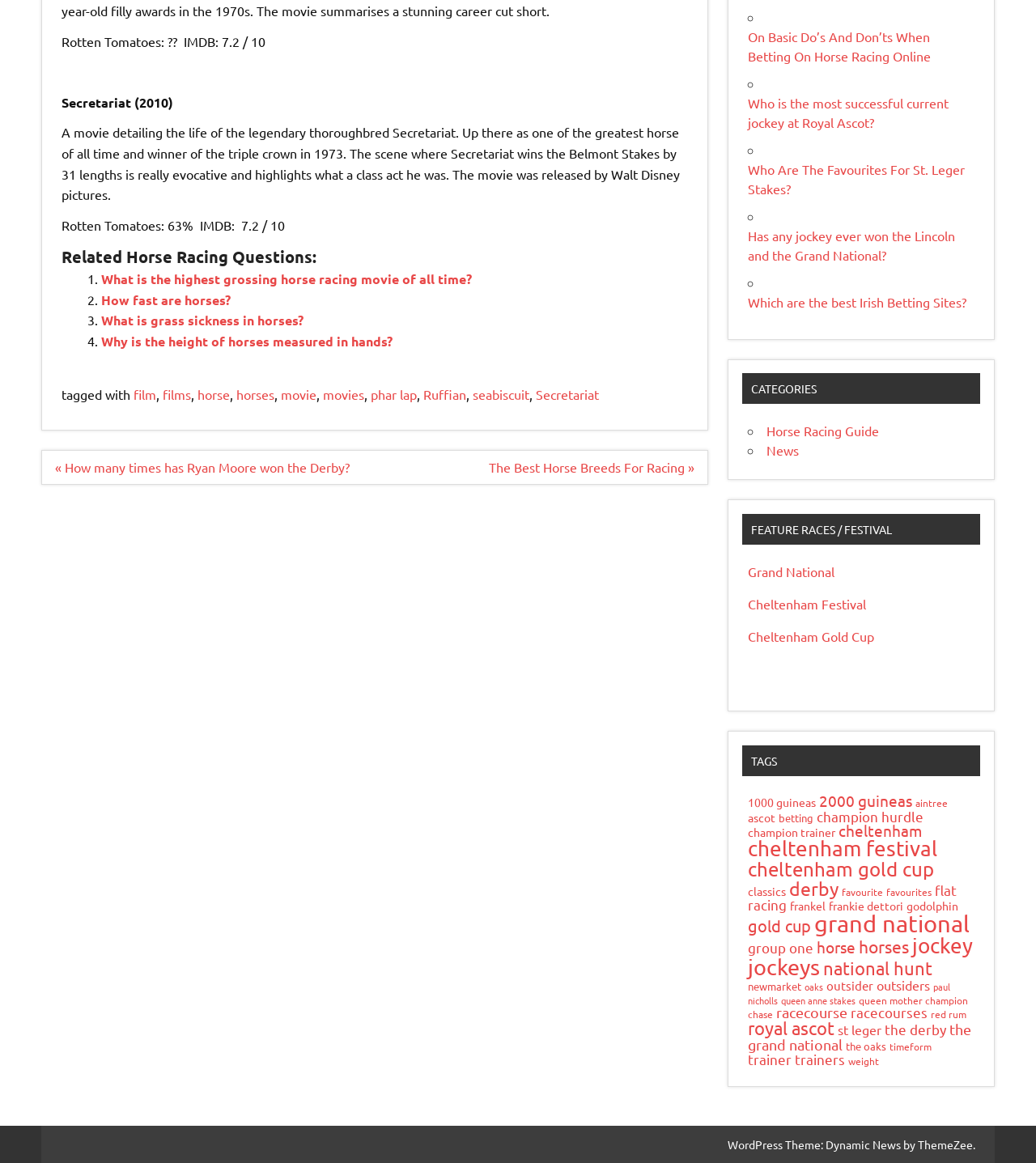Provide the bounding box coordinates of the area you need to click to execute the following instruction: "Click on the link to read about the movie Secretariat".

[0.06, 0.081, 0.167, 0.095]